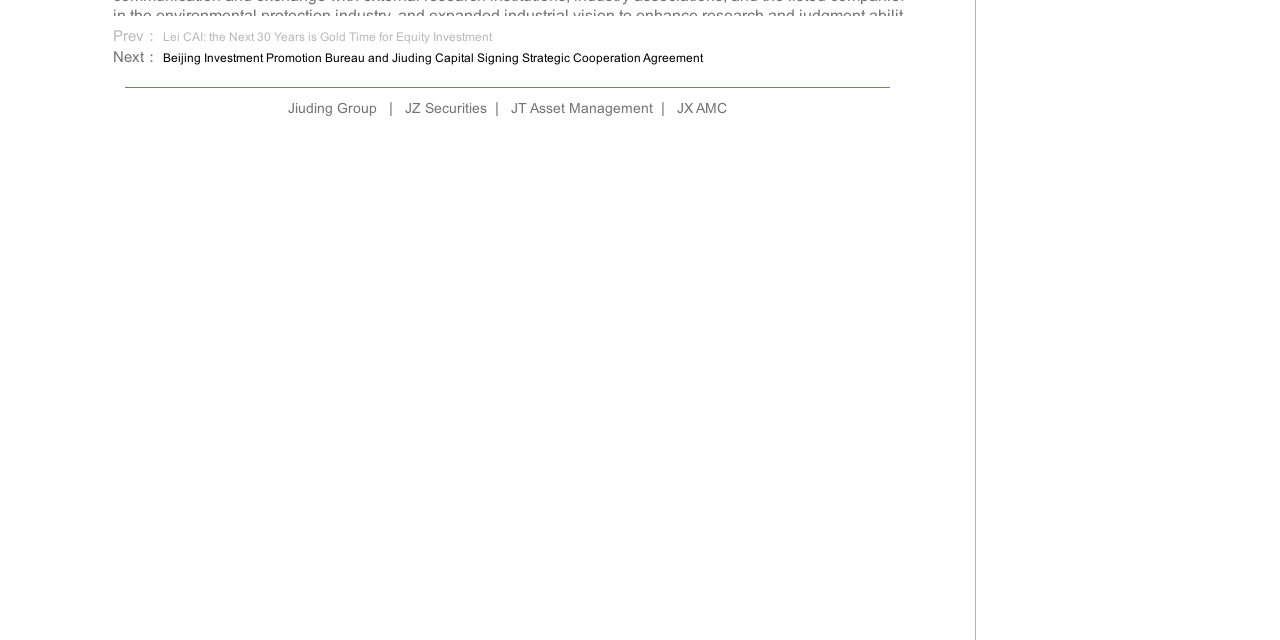Provide the bounding box coordinates of the HTML element this sentence describes: "JT Asset Management".

[0.399, 0.156, 0.51, 0.181]